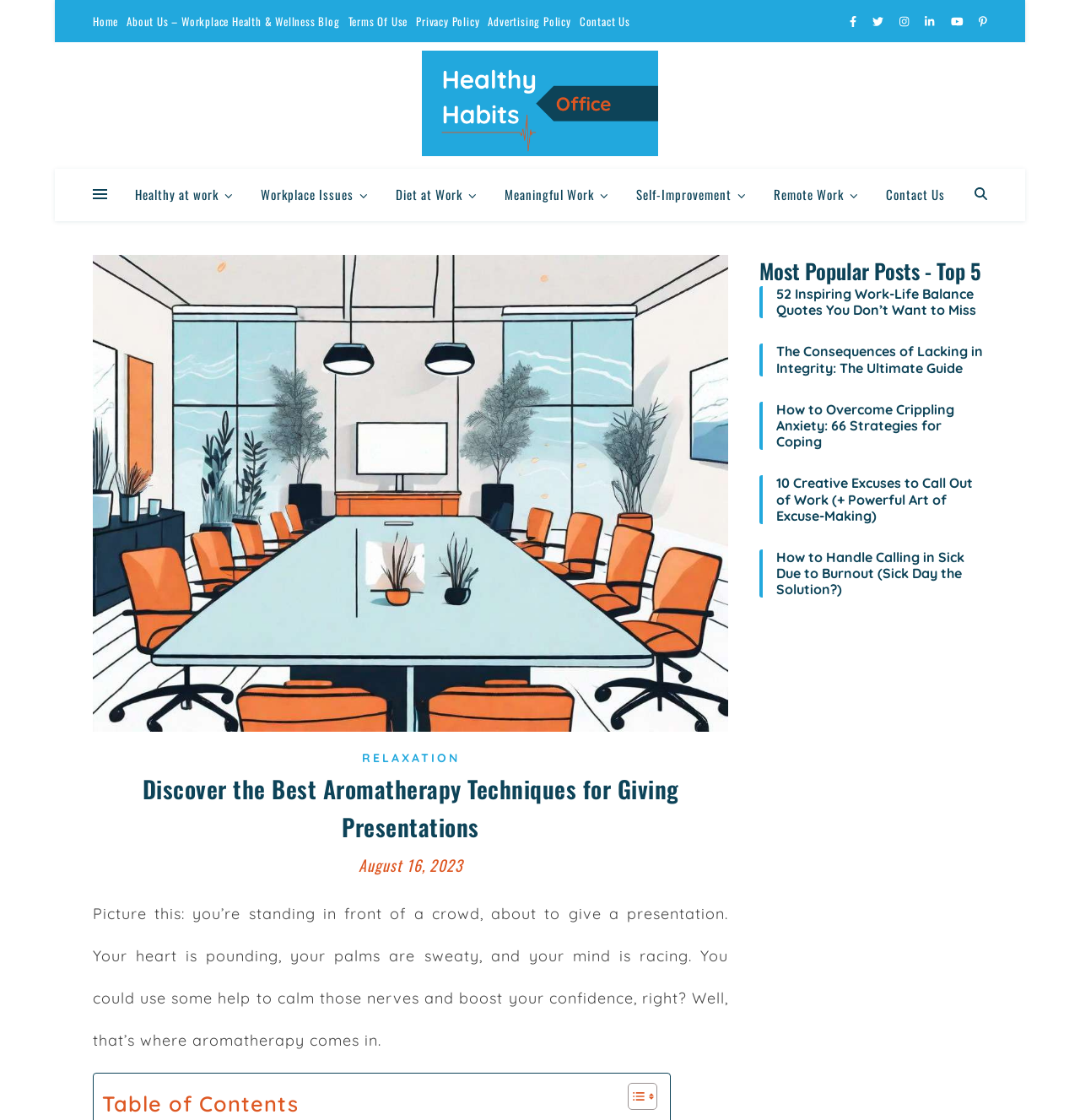Elaborate on the webpage's design and content in a detailed caption.

The webpage is about aromatherapy techniques for giving presentations, with a focus on relaxation and confidence boosting. At the top, there are social media links, including Facebook, Twitter, Instagram, LinkedIn, YouTube, and Pinterest, aligned horizontally. Below these links, there is a navigation menu with links to "Home", "About Us", "Terms Of Use", "Privacy Policy", "Advertising Policy", and "Contact Us".

On the left side, there is a sidebar with links to various categories, including "Healthy at work", "Workplace Issues", "Diet at Work", "Meaningful Work", "Self-Improvement", and "Remote Work". Below the sidebar, there is a search bar.

The main content area features a large image of a serene conference room filled with aromatic essential oils. Above the image, there is a header section with a link to "RELAXATION" and a heading that reads "Discover the Best Aromatherapy Techniques for Giving Presentations". Below the heading, there is a date "August 16, 2023".

The main article starts with a scenario where the reader is about to give a presentation and is feeling nervous, and introduces aromatherapy as a solution to calm nerves and boost confidence. The article is divided into sections, with a table of contents at the top.

On the right side, there is a complementary section with a heading "Most Popular Posts - Top 5", featuring links to five popular articles, including "52 Inspiring Work-Life Balance Quotes You Don’t Want to Miss", "The Consequences of Lacking in Integrity: The Ultimate Guide", and others.